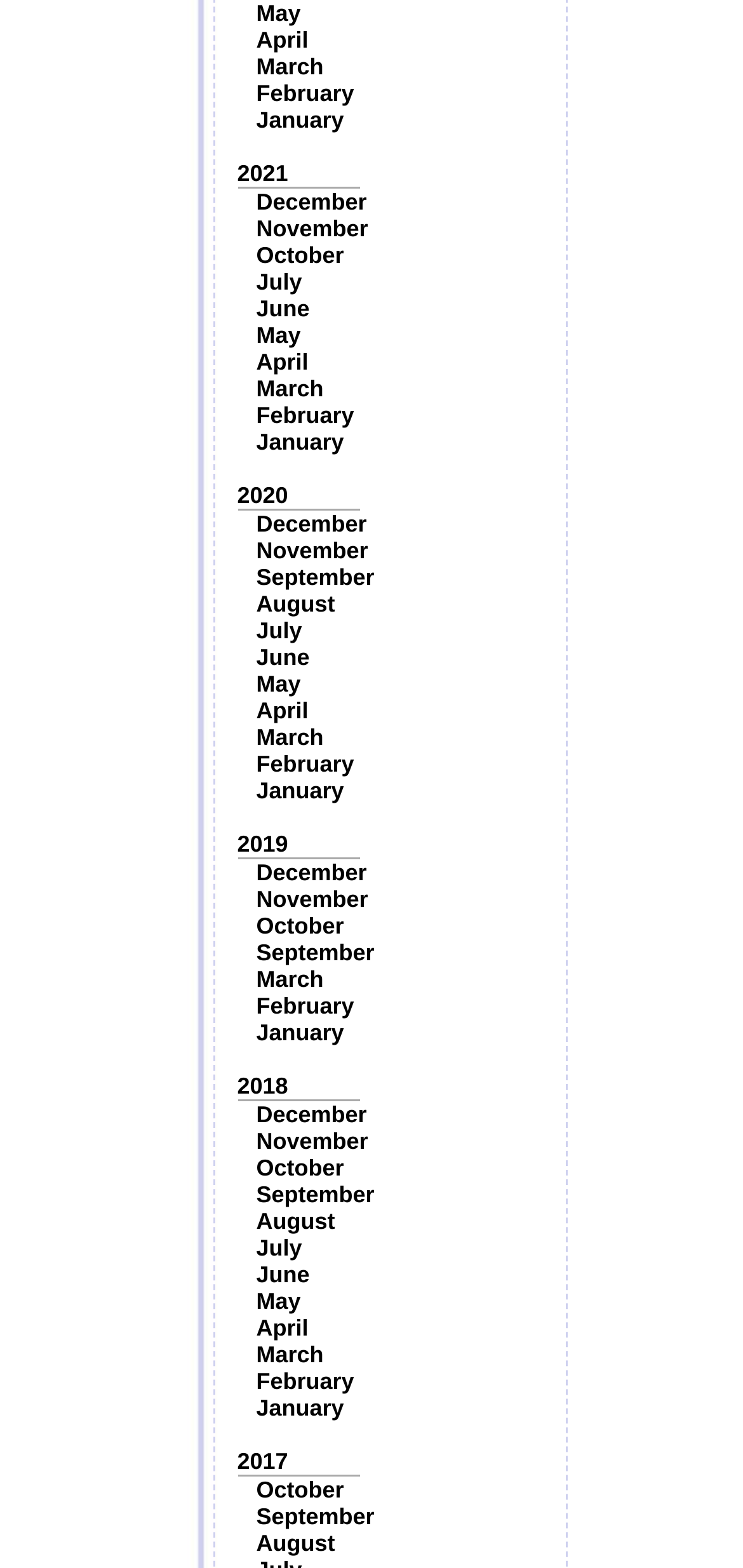Please give the bounding box coordinates of the area that should be clicked to fulfill the following instruction: "View August 2019". The coordinates should be in the format of four float numbers from 0 to 1, i.e., [left, top, right, bottom].

[0.345, 0.377, 0.451, 0.394]